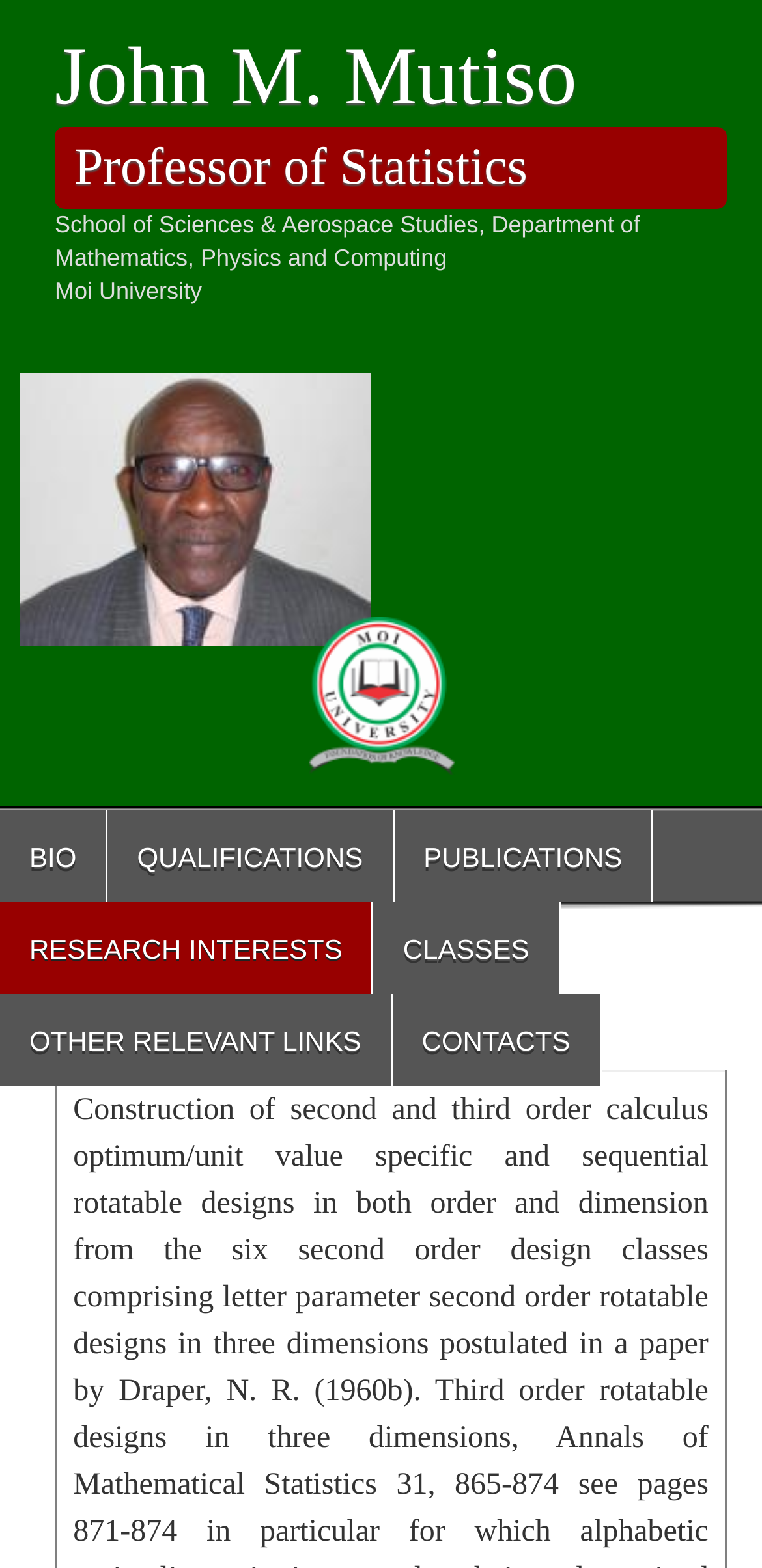How many links are there in the navigation menu?
Please provide a full and detailed response to the question.

I counted the number of links in the navigation menu, which are BIO, QUALIFICATIONS, PUBLICATIONS, RESEARCH INTERESTS, CLASSES, OTHER RELEVANT LINKS, and CONTACTS, totaling 7 links.